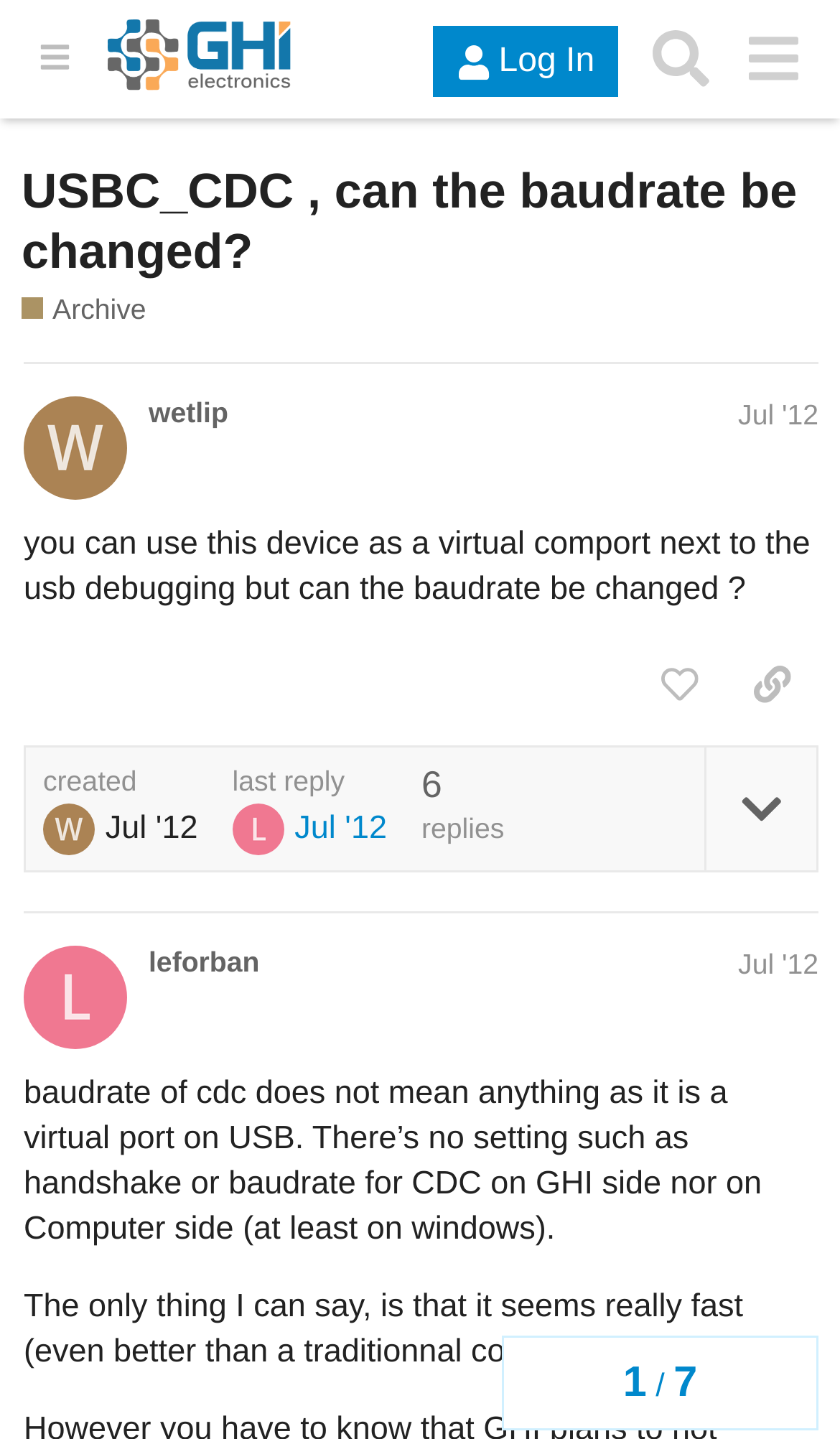Identify the bounding box coordinates for the element that needs to be clicked to fulfill this instruction: "Click the 'Expand topic details' button". Provide the coordinates in the format of four float numbers between 0 and 1: [left, top, right, bottom].

[0.838, 0.52, 0.972, 0.605]